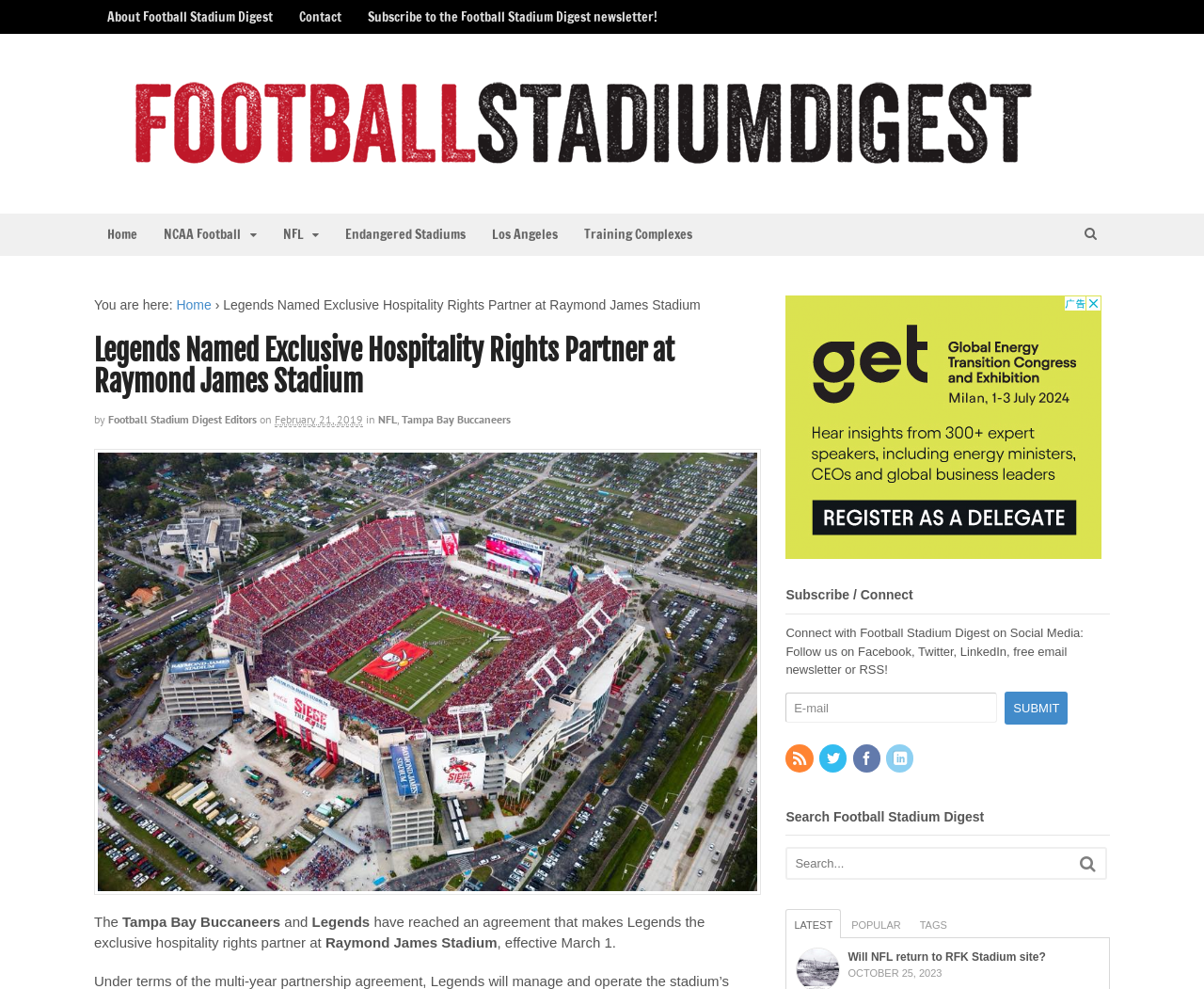Predict the bounding box of the UI element based on the description: "NCAA Football". The coordinates should be four float numbers between 0 and 1, formatted as [left, top, right, bottom].

[0.125, 0.216, 0.224, 0.259]